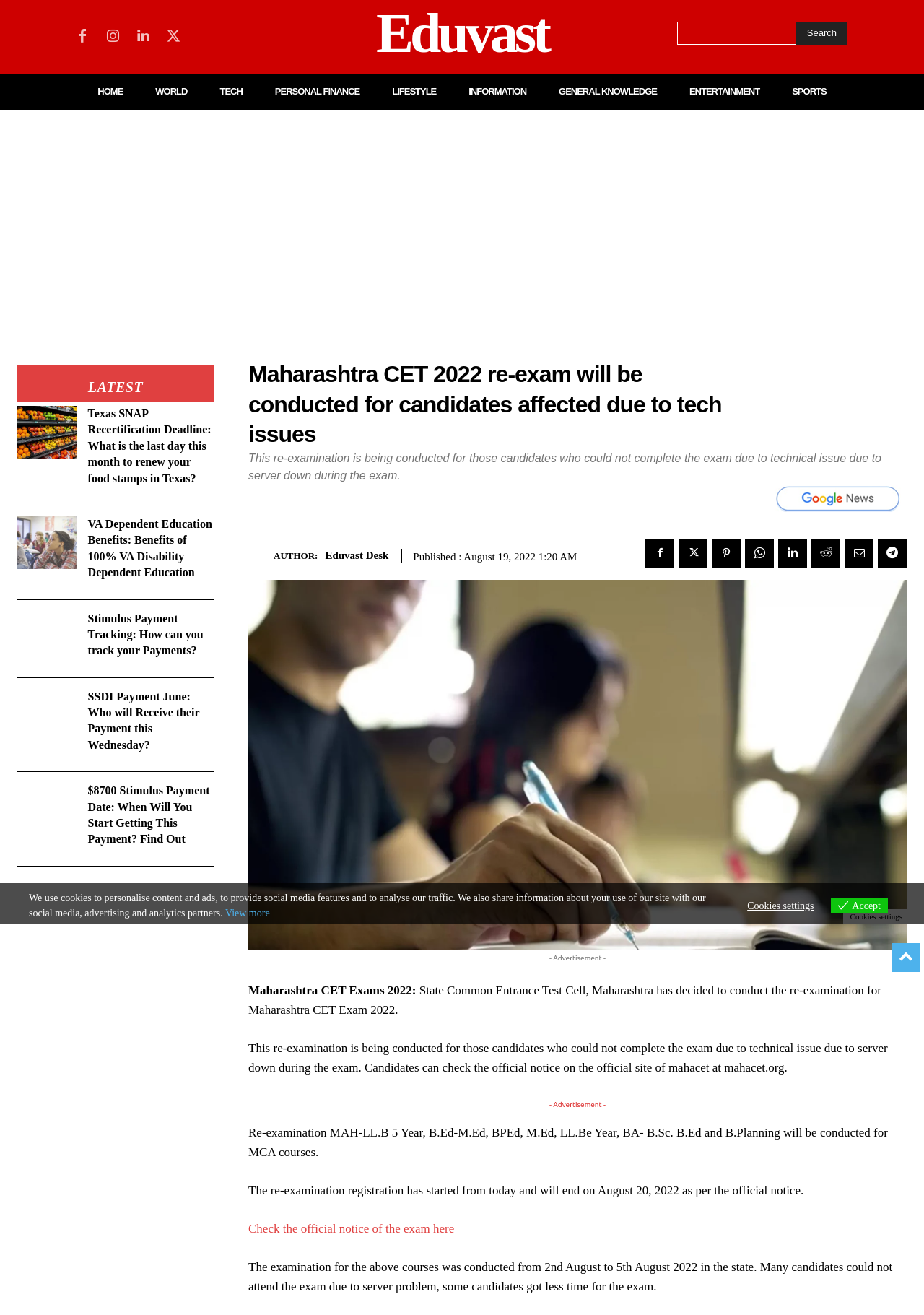Describe all the significant parts and information present on the webpage.

The webpage is about Maharashtra CET Exams 2022, specifically the re-examination for candidates affected by technical issues. At the top, there are several social media links and a search bar. Below that, there are multiple links to different news articles, including "Texas SNAP Recertification Deadline", "VA Dependent Education Benefits", and "Stimulus Payment Tracking".

The main content of the webpage is about the Maharashtra CET 2022 re-exam, with a heading and a brief description. There is also an image related to the exam. The article explains that the re-examination is being conducted for candidates who could not complete the exam due to technical issues, and provides details on the registration process and the courses affected.

On the right side of the webpage, there is an advertisement iframe. At the bottom, there is a section with multiple links to social media platforms and a "Cookies settings" section with a brief description and an "Accept" button.